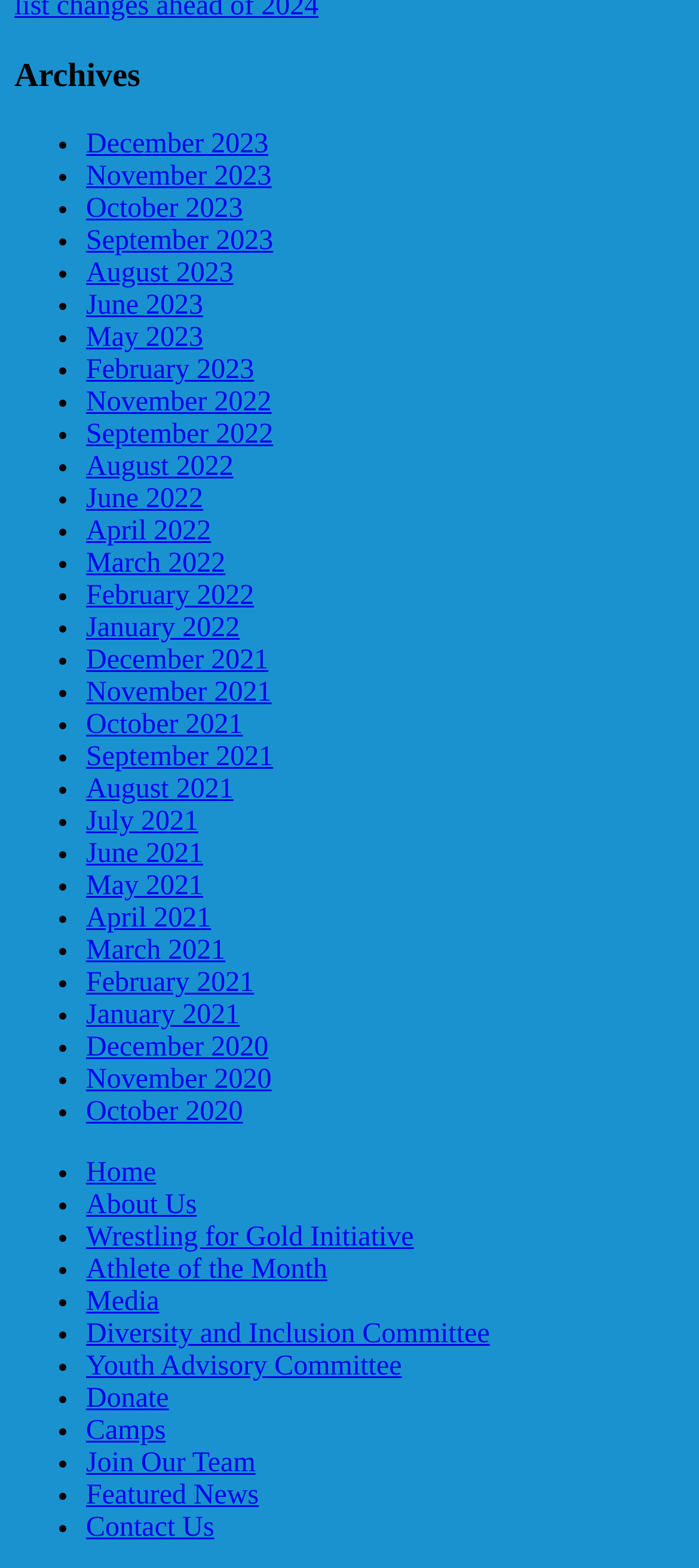Find the bounding box coordinates for the area you need to click to carry out the instruction: "visit Facebook page". The coordinates should be four float numbers between 0 and 1, indicated as [left, top, right, bottom].

None